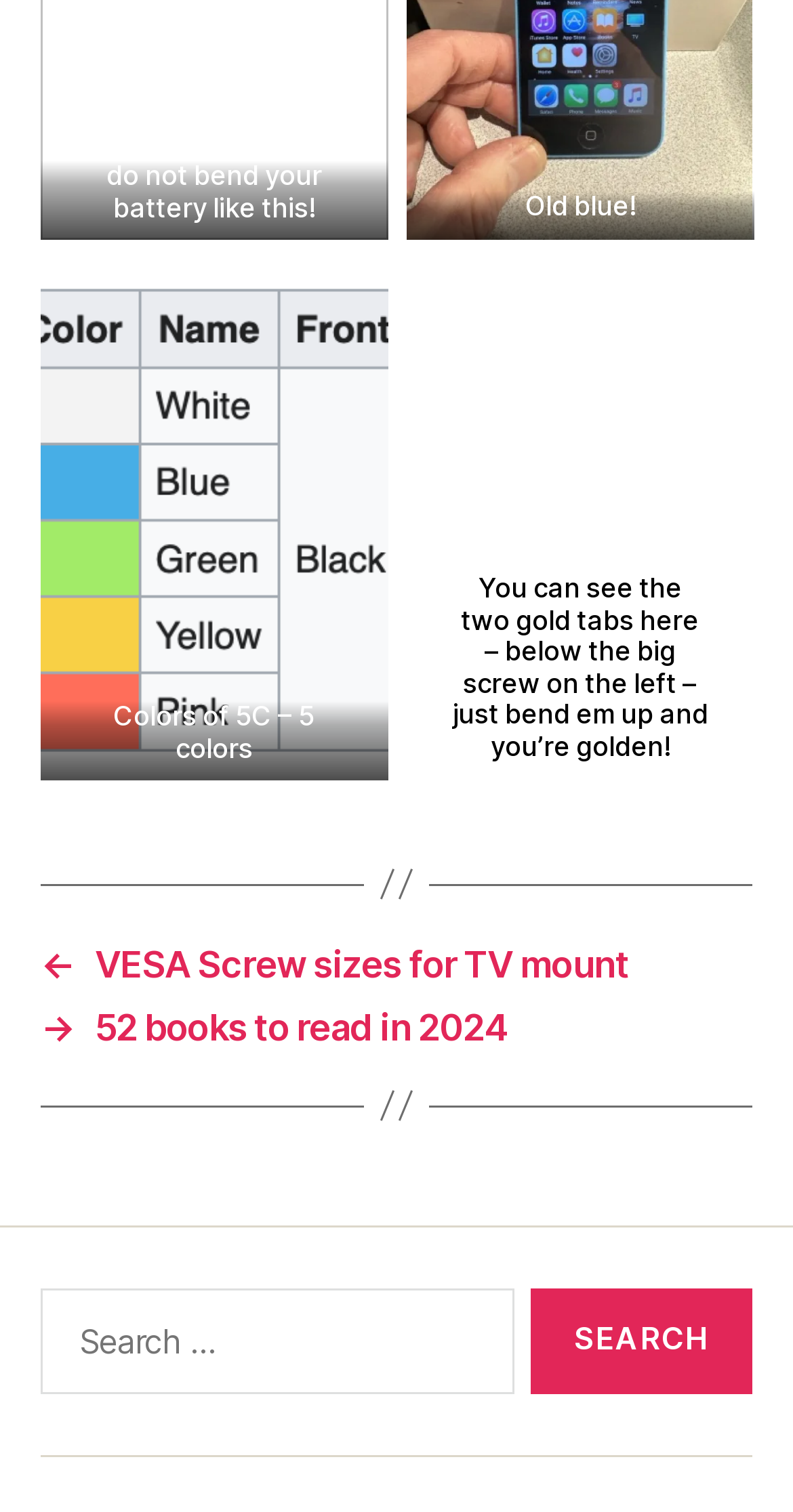Refer to the screenshot and give an in-depth answer to this question: What is the text above the link 'VESA Screw sizes for TV mount'?

I looked at the navigation element [27] and found that it contains the text 'Post' above the link 'VESA Screw sizes for TV mount'.